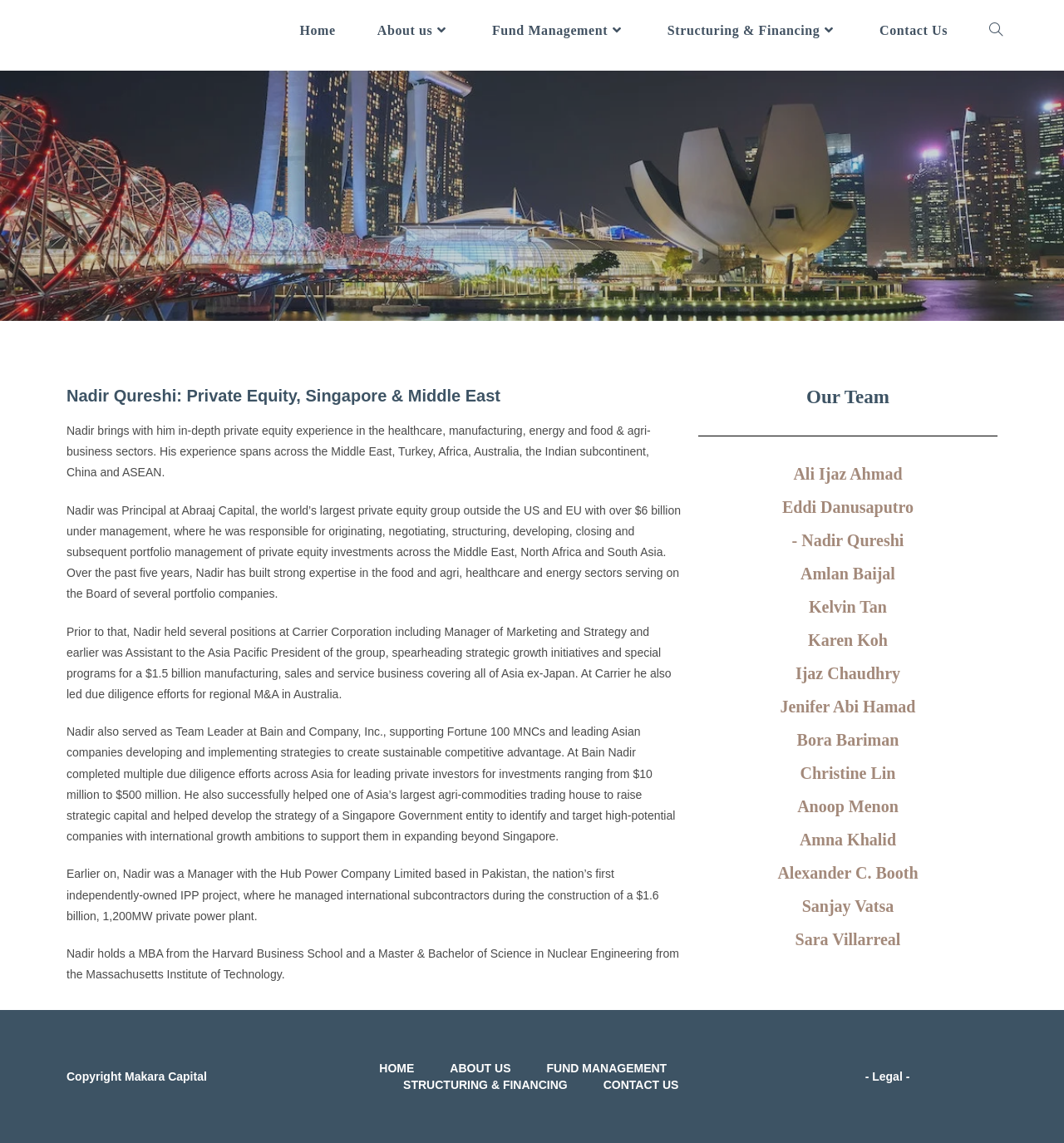Give a comprehensive overview of the webpage, including key elements.

This webpage is about Nadir Qureshi, a private equity expert with experience in various sectors. At the top, there is a logo and a navigation menu with links to "Home", "About us", "Fund Management", "Structuring & Financing", "Contact Us", and "Search website". 

Below the navigation menu, there is a heading that reads "Nadir Qureshi: Private Equity, Singapore & Middle East". This is followed by a brief description of Nadir's experience in private equity, including his work in the healthcare, manufacturing, energy, and food & agri-business sectors across the Middle East, Turkey, Africa, Australia, the Indian subcontinent, China, and ASEAN.

The webpage then provides a detailed biography of Nadir, including his previous roles at Abraaj Capital, Carrier Corporation, Bain and Company, and the Hub Power Company Limited. The biography highlights his experience in private equity investments, strategy development, and management.

To the right of Nadir's biography, there is a section titled "Our Team" that lists several team members, including Ali Ijaz Ahmad, Eddi Danusaputro, Amlan Baijal, and others. Each team member's name is a link, suggesting that clicking on it will take the user to their individual profile page.

At the bottom of the webpage, there is a copyright notice for Makara Capital, as well as a secondary navigation menu with links to "HOME", "ABOUT US", "FUND MANAGEMENT", "STRUCTURING & FINANCING", and "CONTACT US".